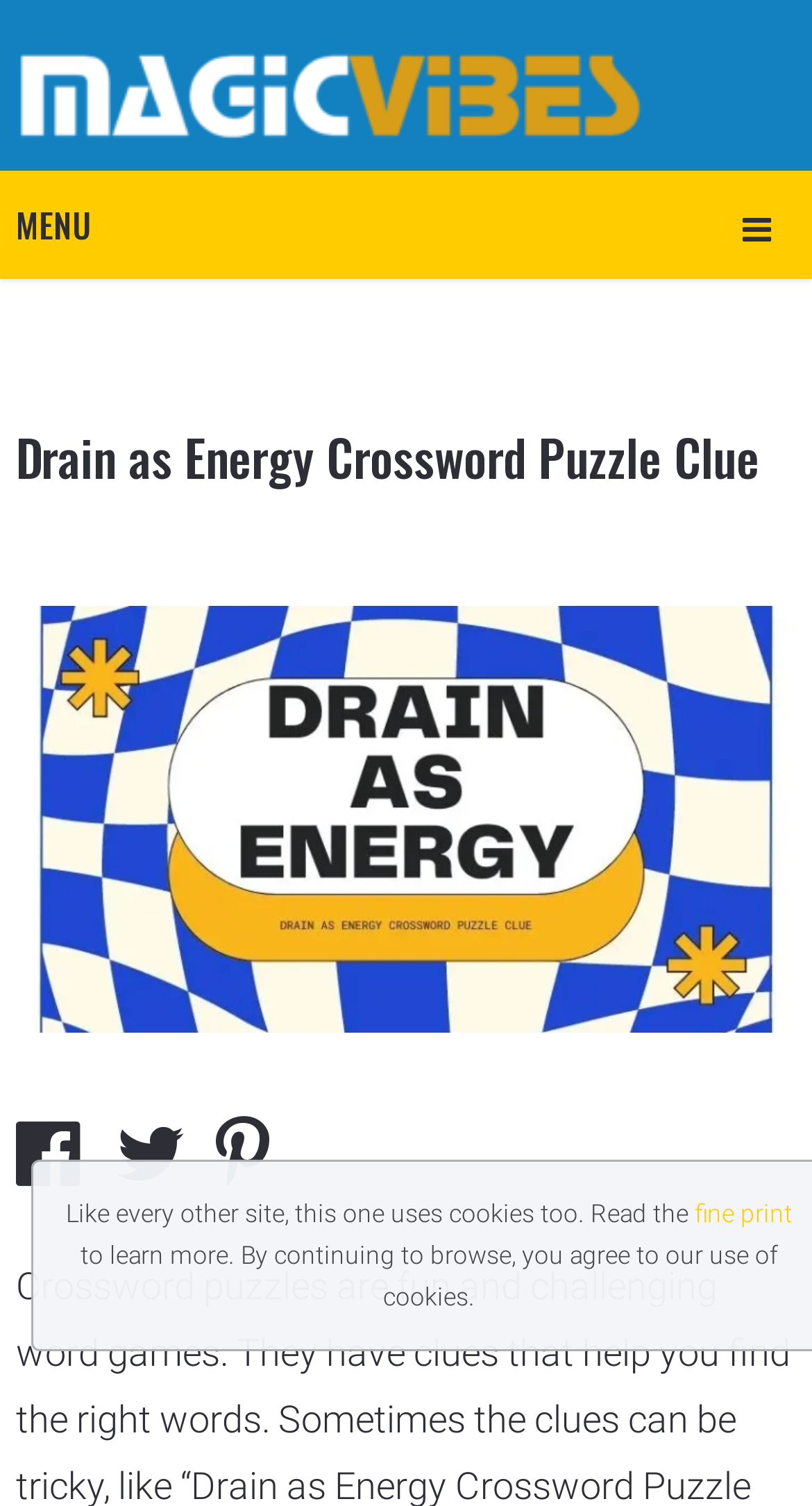Please reply with a single word or brief phrase to the question: 
Is there a menu option on the webpage?

Yes